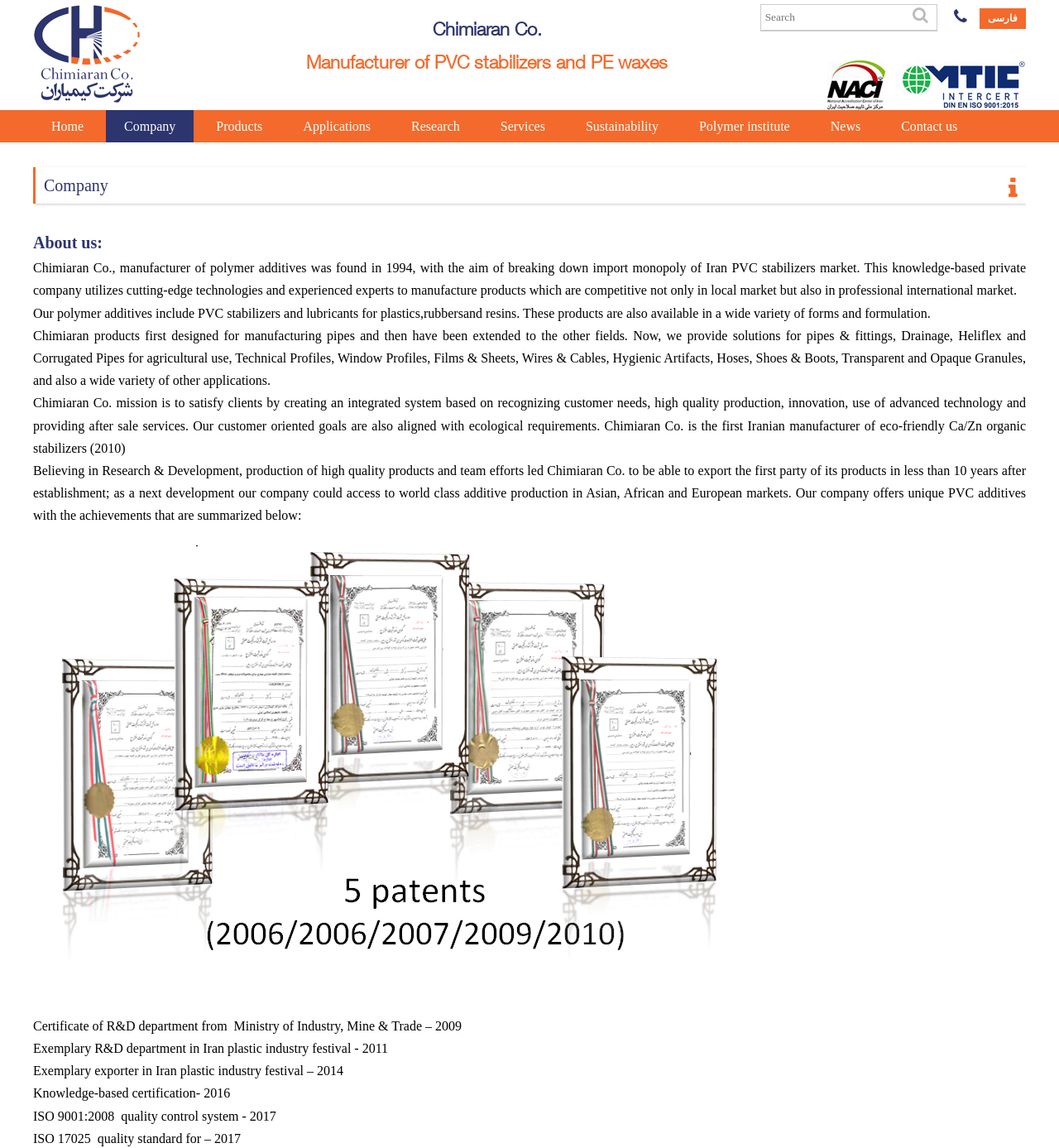Specify the bounding box coordinates of the area to click in order to execute this command: 'Go to the 'Company' page'. The coordinates should consist of four float numbers ranging from 0 to 1, and should be formatted as [left, top, right, bottom].

[0.1, 0.096, 0.183, 0.124]